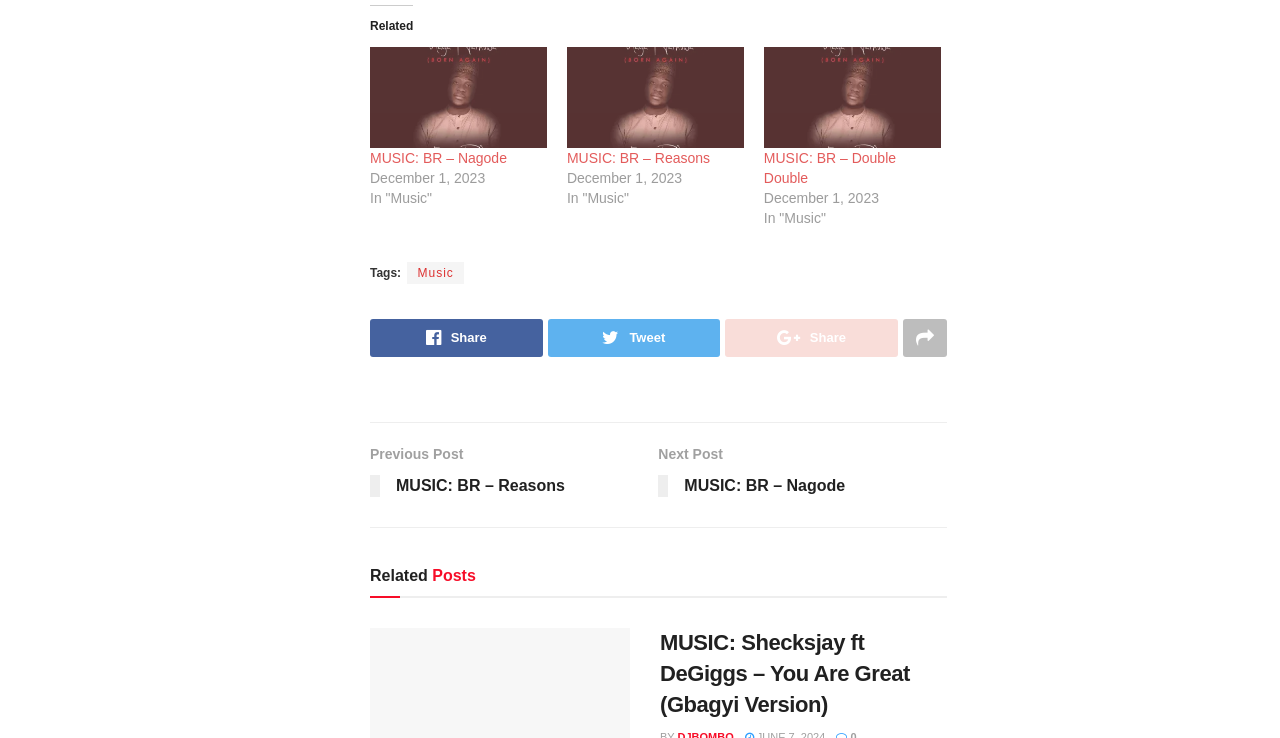Can you determine the bounding box coordinates of the area that needs to be clicked to fulfill the following instruction: "Check the related post about MUSIC: Shecksjay ft DeGiggs – You Are Great (Gbagyi Version)"?

[0.516, 0.854, 0.711, 0.972]